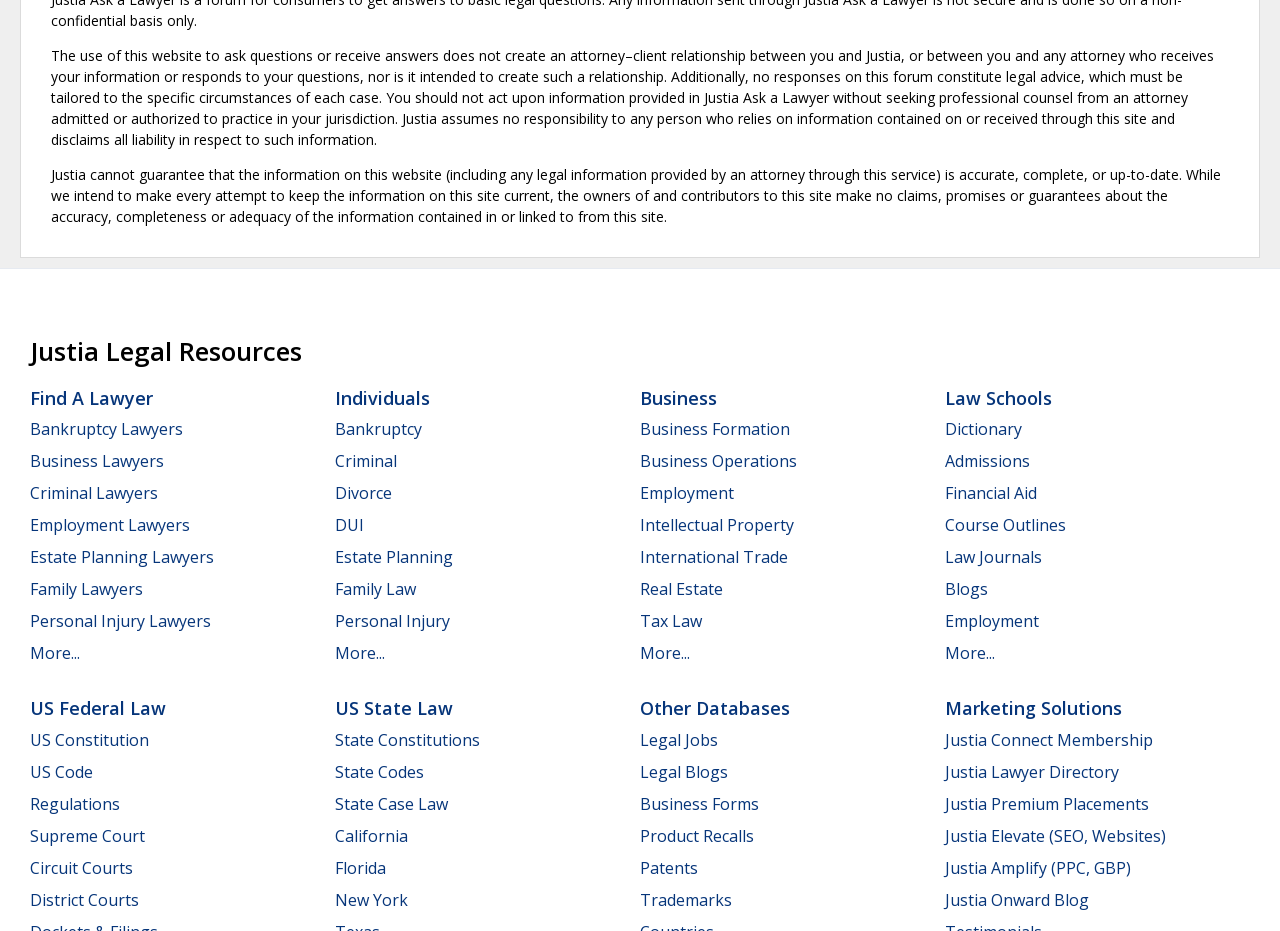Extract the bounding box coordinates for the HTML element that matches this description: "Family Law". The coordinates should be four float numbers between 0 and 1, i.e., [left, top, right, bottom].

[0.262, 0.621, 0.325, 0.645]